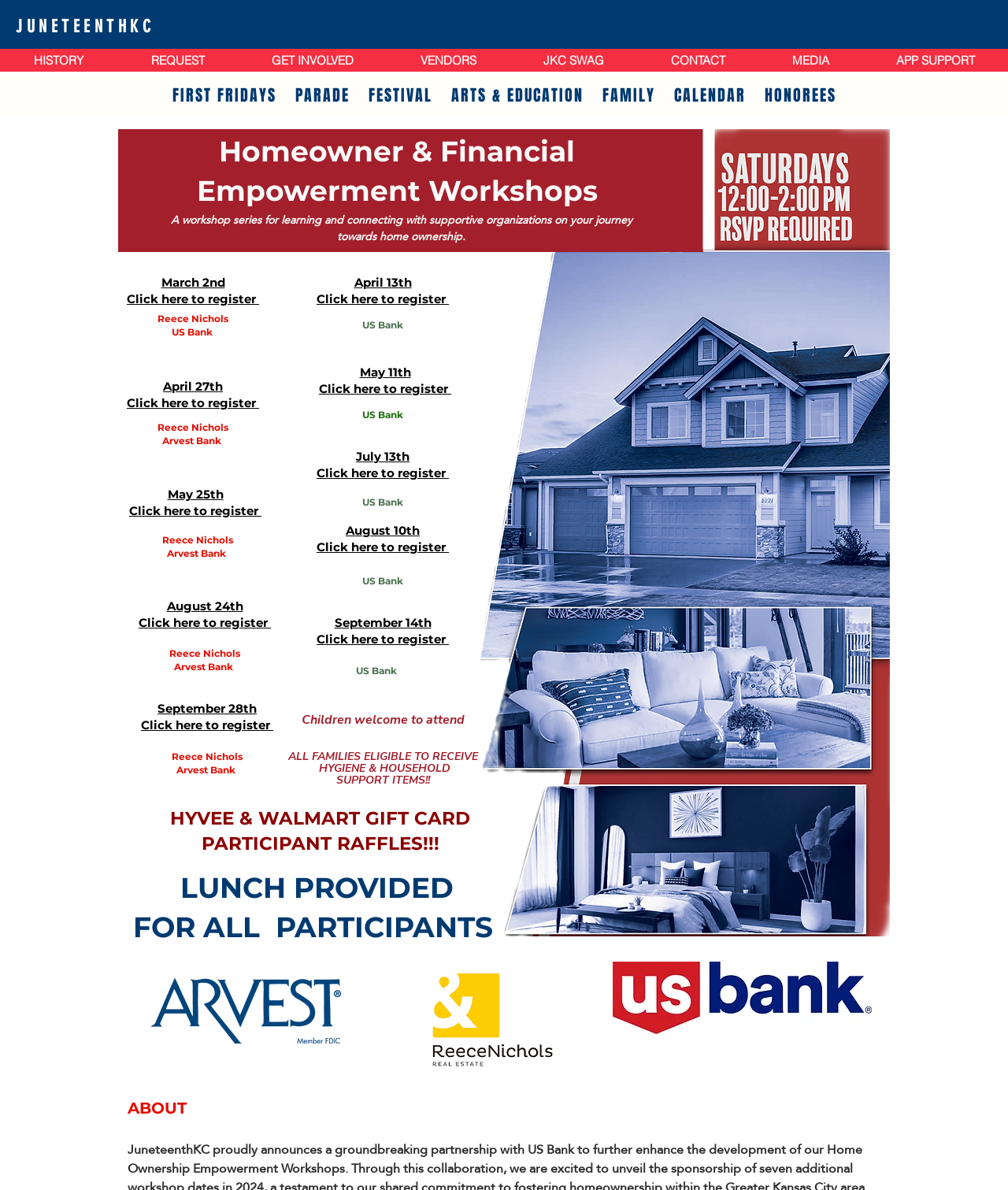Please identify the bounding box coordinates of the element's region that I should click in order to complete the following instruction: "View the ABOUT section". The bounding box coordinates consist of four float numbers between 0 and 1, i.e., [left, top, right, bottom].

[0.127, 0.922, 0.362, 0.94]